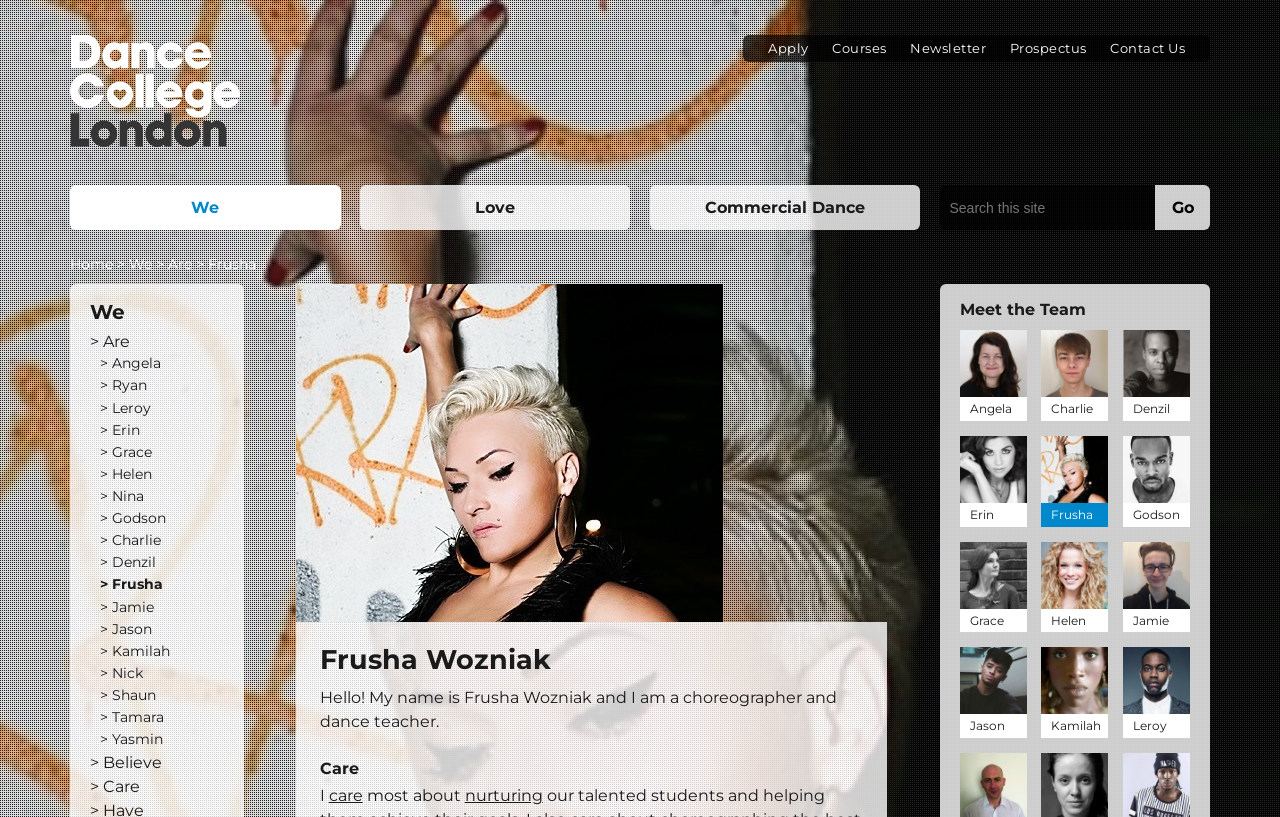Construct a comprehensive description capturing every detail on the webpage.

This webpage is about Frusha Wozniak, a choreographer and dance teacher, and her dance college in London. At the top left corner, there is a logo of "Dance College London" with a link to the college's website. Next to it, there are several links to different pages, including "Apply", "Courses", "Newsletter", "Prospectus", and "Contact Us". 

Below these links, there is a heading that reads "We Love Commercial Dance" with a search bar and a "Go" button to the right. Underneath, there is a navigation menu with links to "Home", "We", "Are", and "Frusha". 

The main content of the page starts with a heading that introduces Frusha Wozniak, followed by a paragraph that describes her as a choreographer and dance teacher who cares most about nurturing talented students and helping them achieve their goals. 

Below Frusha's introduction, there is a section titled "Meet the Team" that lists several team members, including Angela, Charlie, Denzil, Erin, Frusha, Godson, Grace, Helen, Jamie, Jason, Kamilah, Leroy, Nina, Nick, Ryan, Shaun, Tamara, and Yasmin. Each team member's name is a link, and some of them have an accompanying image. The team members are listed in a grid layout, with three columns and multiple rows.